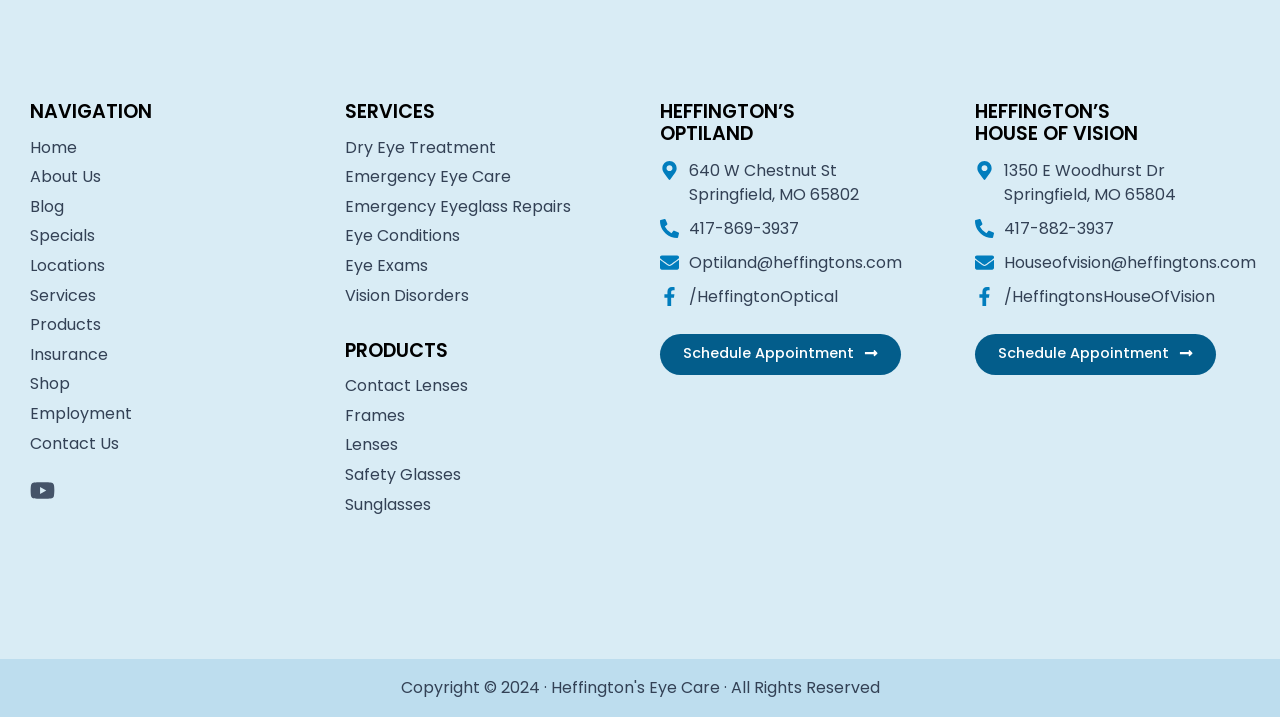Can you find the bounding box coordinates for the element that needs to be clicked to execute this instruction: "Click on the 'Home' link"? The coordinates should be given as four float numbers between 0 and 1, i.e., [left, top, right, bottom].

[0.023, 0.185, 0.238, 0.226]